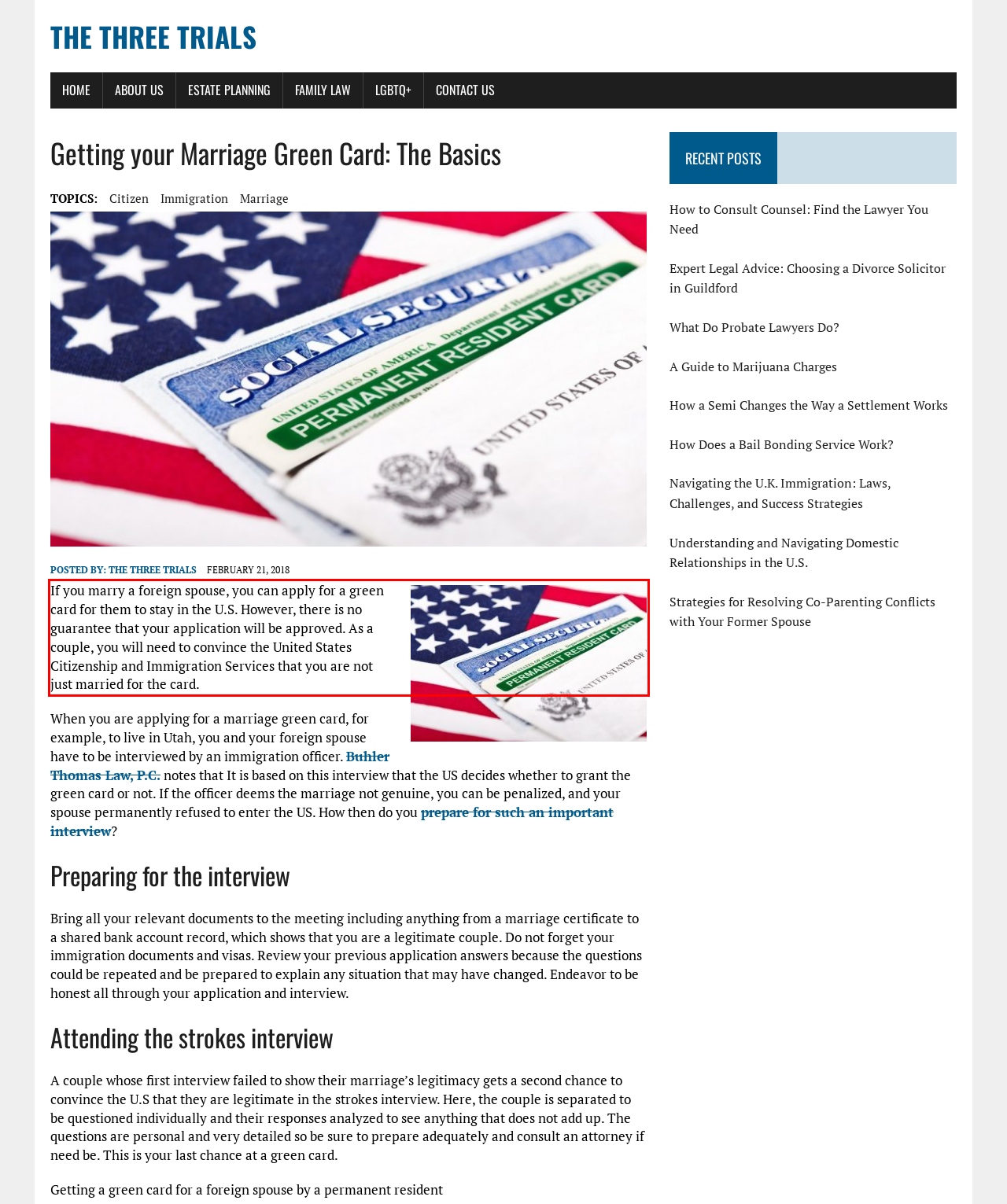Identify the text inside the red bounding box on the provided webpage screenshot by performing OCR.

If you marry a foreign spouse, you can apply for a green card for them to stay in the U.S. However, there is no guarantee that your application will be approved. As a couple, you will need to convince the United States Citizenship and Immigration Services that you are not just married for the card.